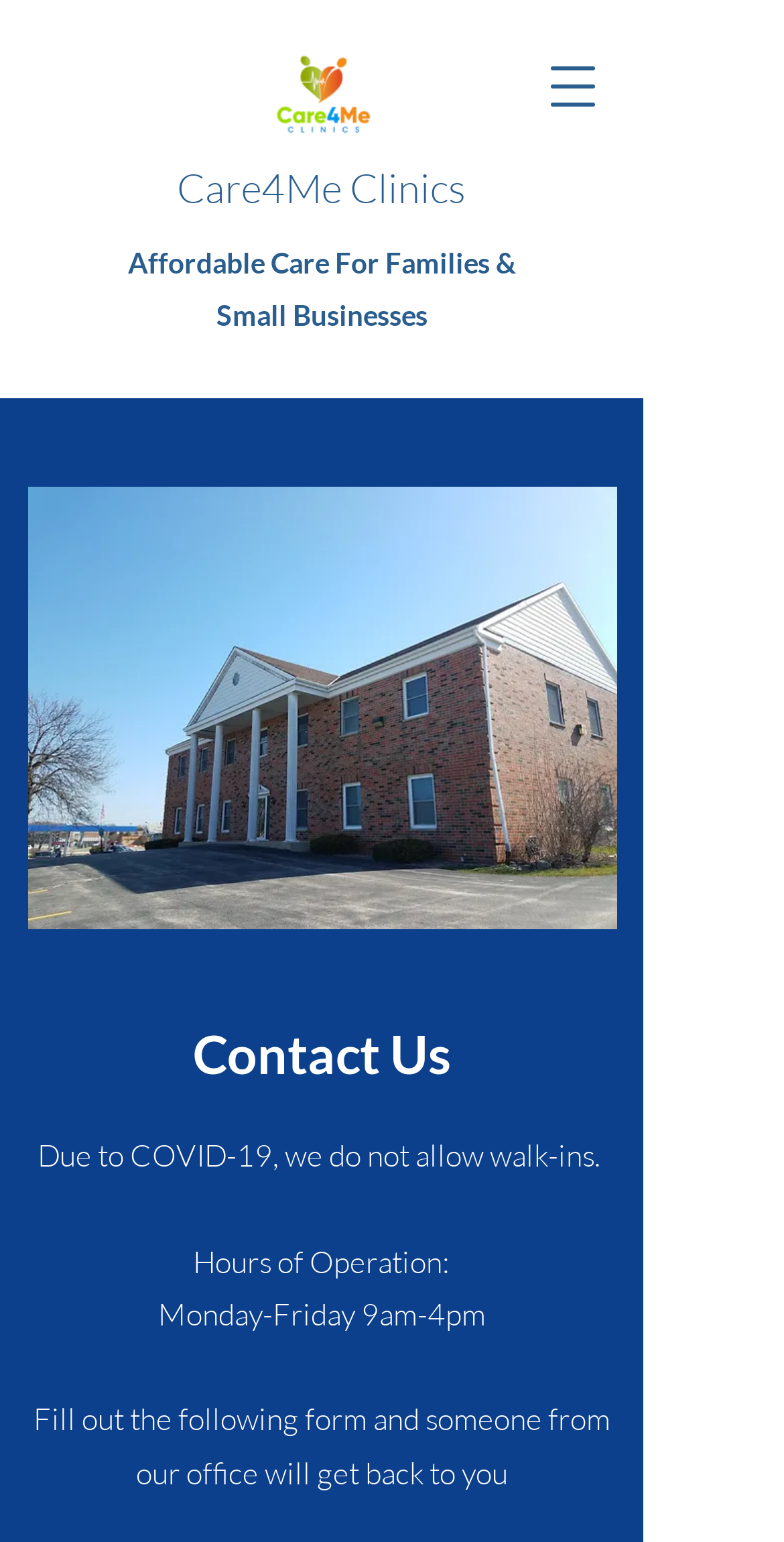Refer to the screenshot and give an in-depth answer to this question: What is the purpose of the form on the page?

I found the answer by reading the text above the form, which states 'Fill out the following form and someone from our office will get back to you.' This suggests that the purpose of the form is to allow users to contact the clinic and receive a response.